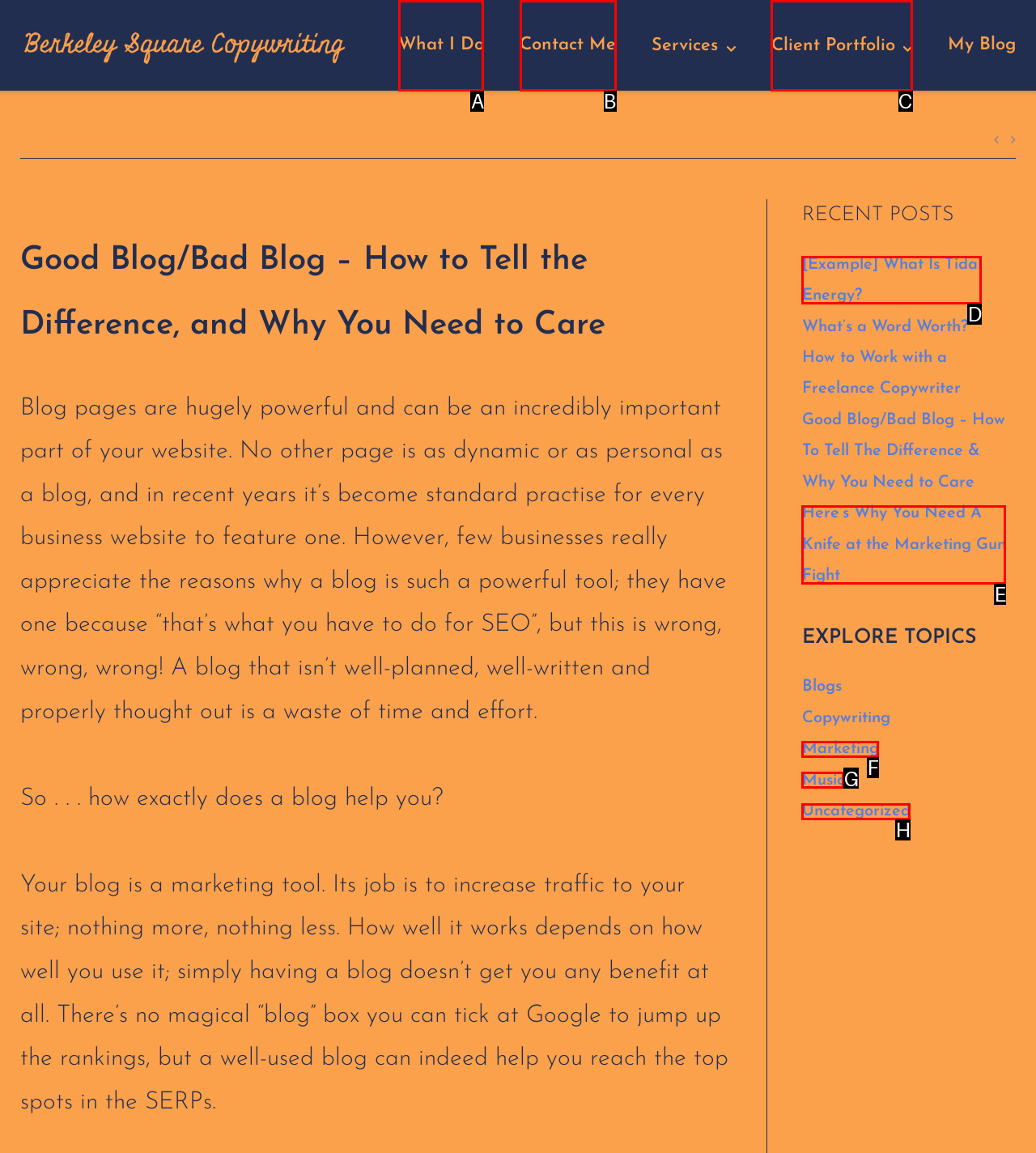Identify the correct HTML element to click to accomplish this task: Make an appointment
Respond with the letter corresponding to the correct choice.

None